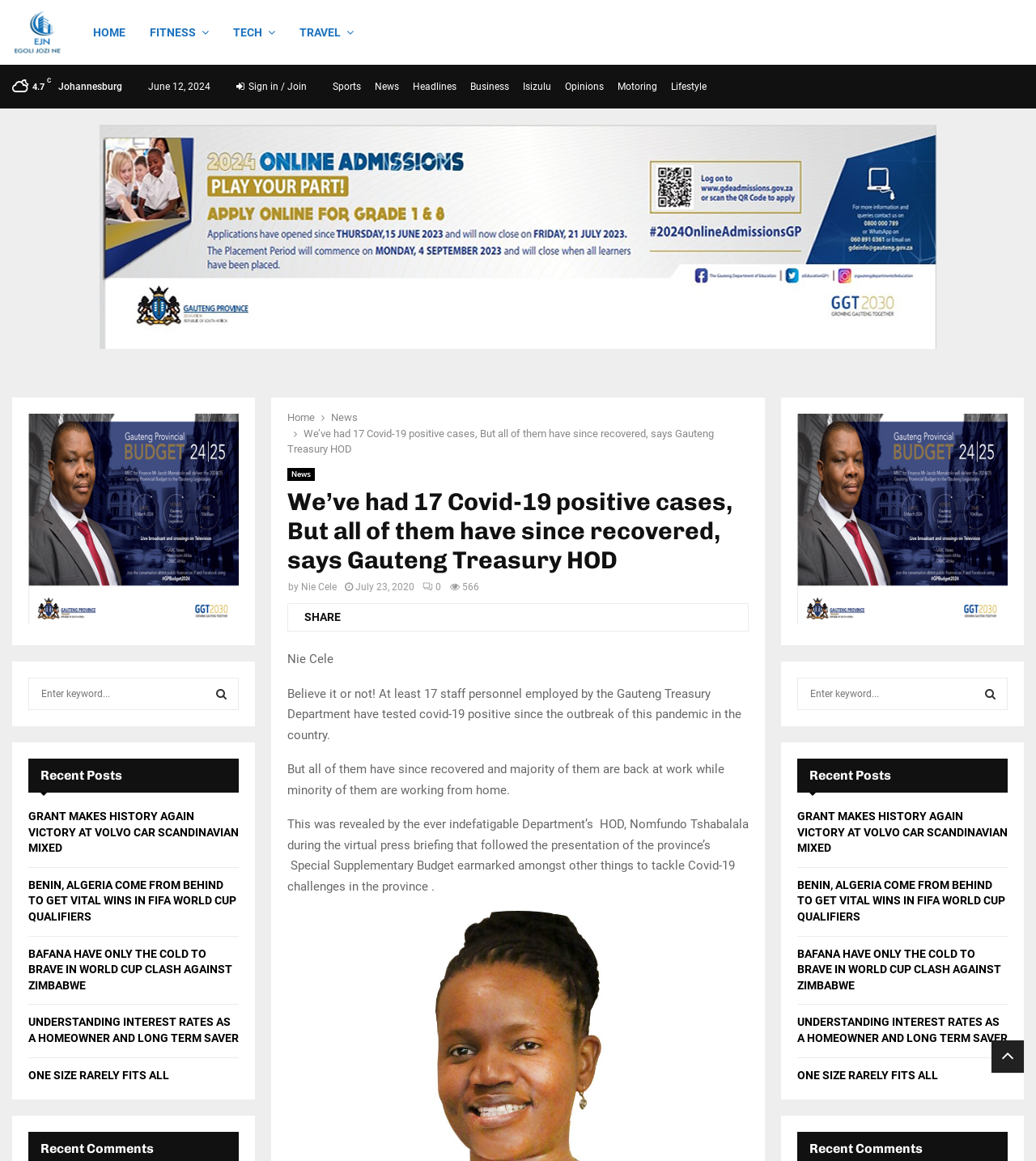Generate a comprehensive description of the contents of the webpage.

This webpage is a news article from Egoli Jozi New, with a heading that reads "We’ve had 17 Covid-19 positive cases, But all of them have since recovered, says Gauteng Treasury HOD". At the top of the page, there is a navigation menu with links to "HOME", "FITNESS", "TECH", "TRAVEL", and a search icon. Below the navigation menu, there is a banner image that spans across the page.

On the left side of the page, there is a section with a heading "Recent Posts" that lists several news article links, including "GRANT MAKES HISTORY AGAIN VICTORY AT VOLVO CAR SCANDINAVIAN MIXED", "BENIN, ALGERIA COME FROM BEHIND TO GET VITAL WINS IN FIFA WORLD CUP QUALIFIERS", and "BAFANA HAVE ONLY THE COLD TO BRAVE IN WORLD CUP CLASH AGAINST ZIMBABWE".

The main content of the page is the news article, which is divided into several paragraphs. The article discusses how 17 staff personnel from the Gauteng Treasury Department have tested positive for Covid-19, but all of them have since recovered and are back at work or working from home. The article also mentions the Department's HOD, Nomfundo Tshabalala, who revealed this information during a virtual press briefing.

On the right side of the page, there is a duplicate section with a heading "Recent Posts" that lists the same news article links as the left side. There is also a search box and a search button with a magnifying glass icon.

At the bottom of the page, there is a link to "Sign in / Join" and several social media links.